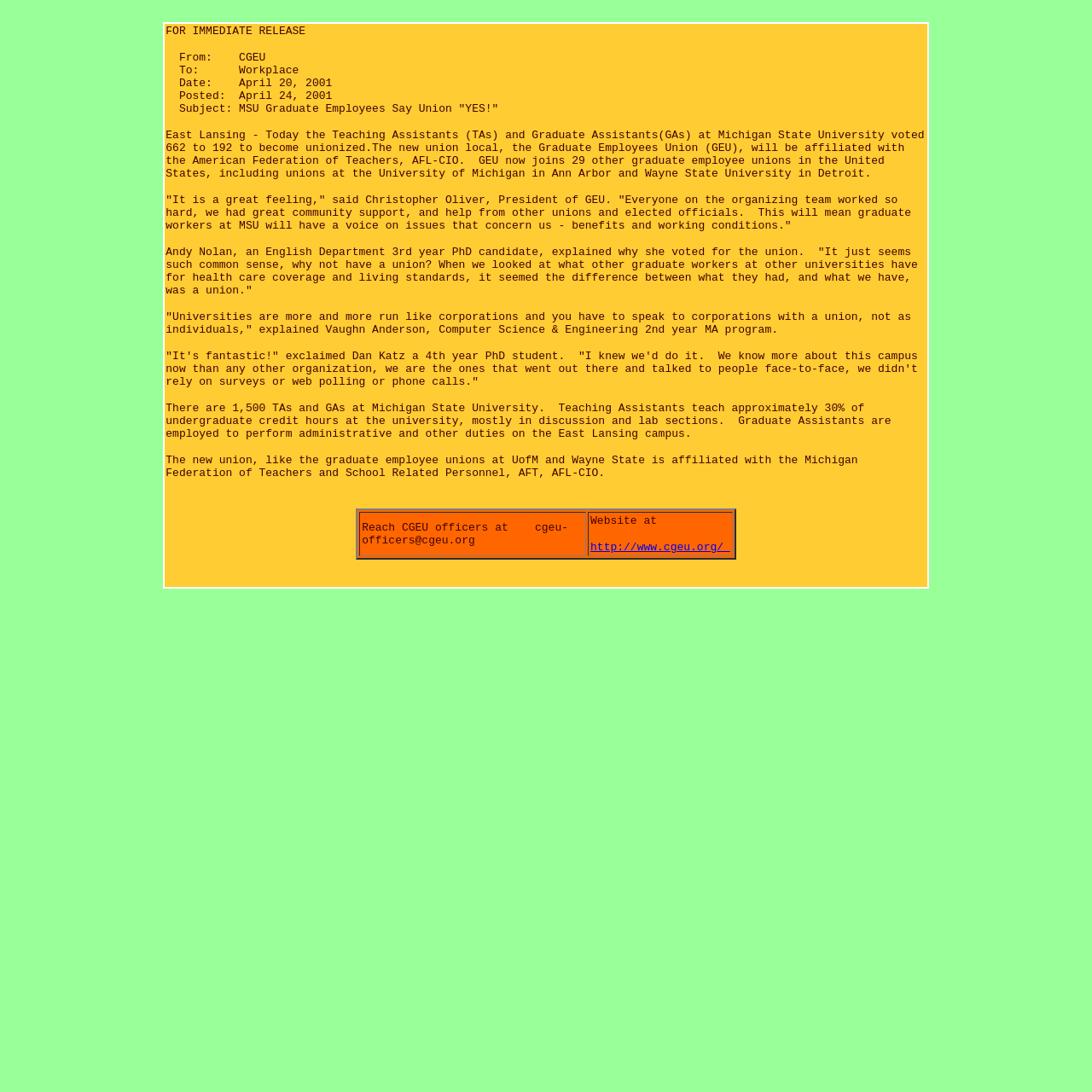Generate a comprehensive description of the webpage content.

The webpage appears to be a news article or press release about the unionization of graduate employees at Michigan State University. At the top of the page, there is a small amount of whitespace, followed by a table that spans most of the width of the page. Within this table, there is a single row that contains a large block of text, which is the main content of the article.

The article begins with a header that reads "FOR IMMEDIATE RELEASE" and provides details about the release, including the date and subject. Below this header, there is a long paragraph that describes the unionization of graduate employees at Michigan State University, including the vote tally and the benefits of unionization.

The article then quotes several individuals, including Christopher Oliver, President of the Graduate Employees Union, Andy Nolan, an English Department PhD candidate, Vaughn Anderson, a Computer Science & Engineering MA program student, and Dan Katz, a 4th year PhD student. Each of these quotes is presented in a separate paragraph, with the individual's name and title or affiliation provided.

Following the quotes, there is a paragraph that provides additional information about the graduate employees at Michigan State University, including their numbers and roles. The article concludes with a statement about the affiliation of the new union with the Michigan Federation of Teachers and School Related Personnel, AFT, AFL-CIO.

At the bottom of the page, there is a table with two columns, containing contact information for CGEU officers and a link to the CGEU website. The link is presented as a clickable URL.